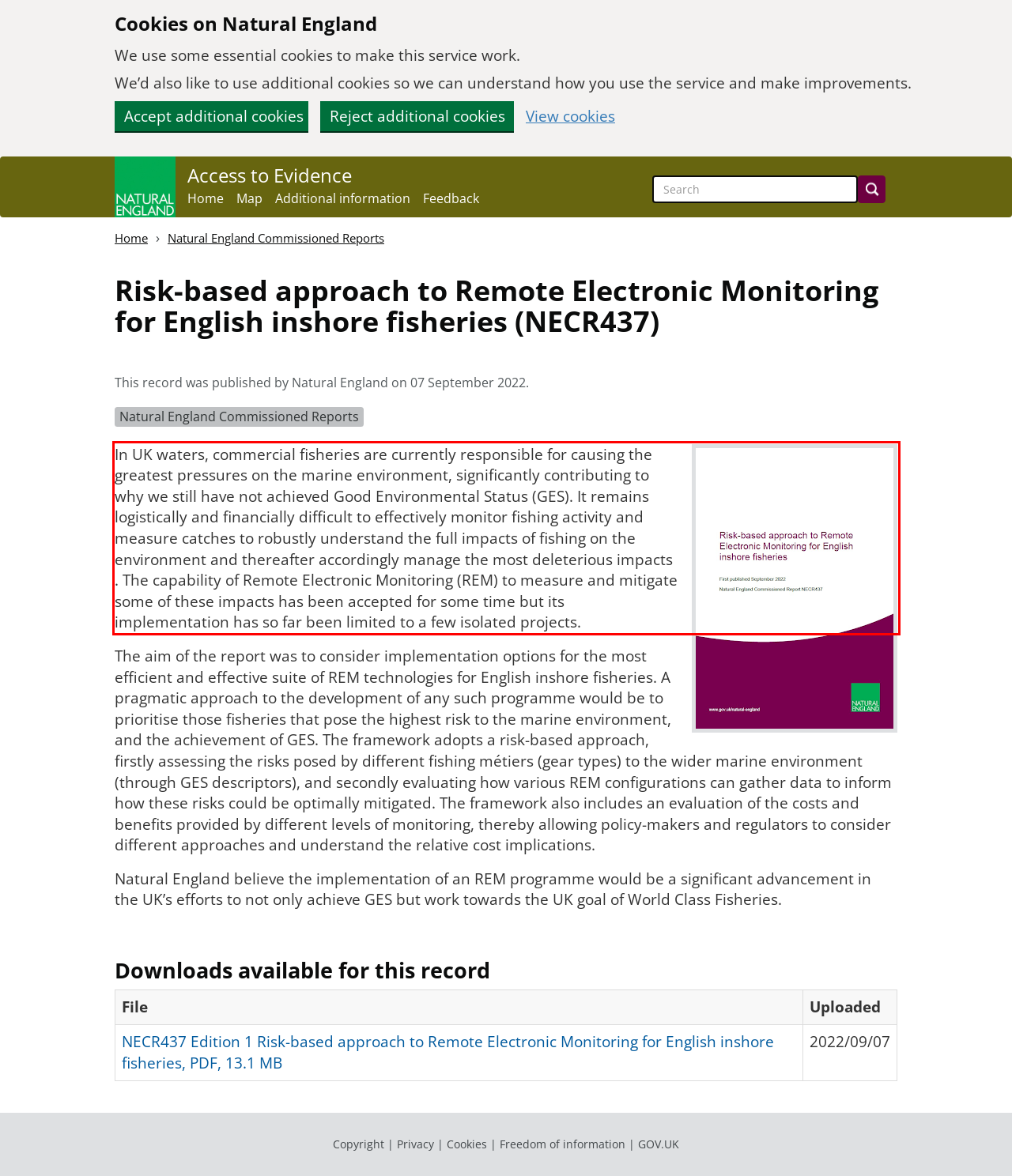Examine the webpage screenshot and use OCR to obtain the text inside the red bounding box.

In UK waters, commercial fisheries are currently responsible for causing the greatest pressures on the marine environment, significantly contributing to why we still have not achieved Good Environmental Status (GES). It remains logistically and financially difficult to effectively monitor fishing activity and measure catches to robustly understand the full impacts of fishing on the environment and thereafter accordingly manage the most deleterious impacts . The capability of Remote Electronic Monitoring (REM) to measure and mitigate some of these impacts has been accepted for some time but its implementation has so far been limited to a few isolated projects.